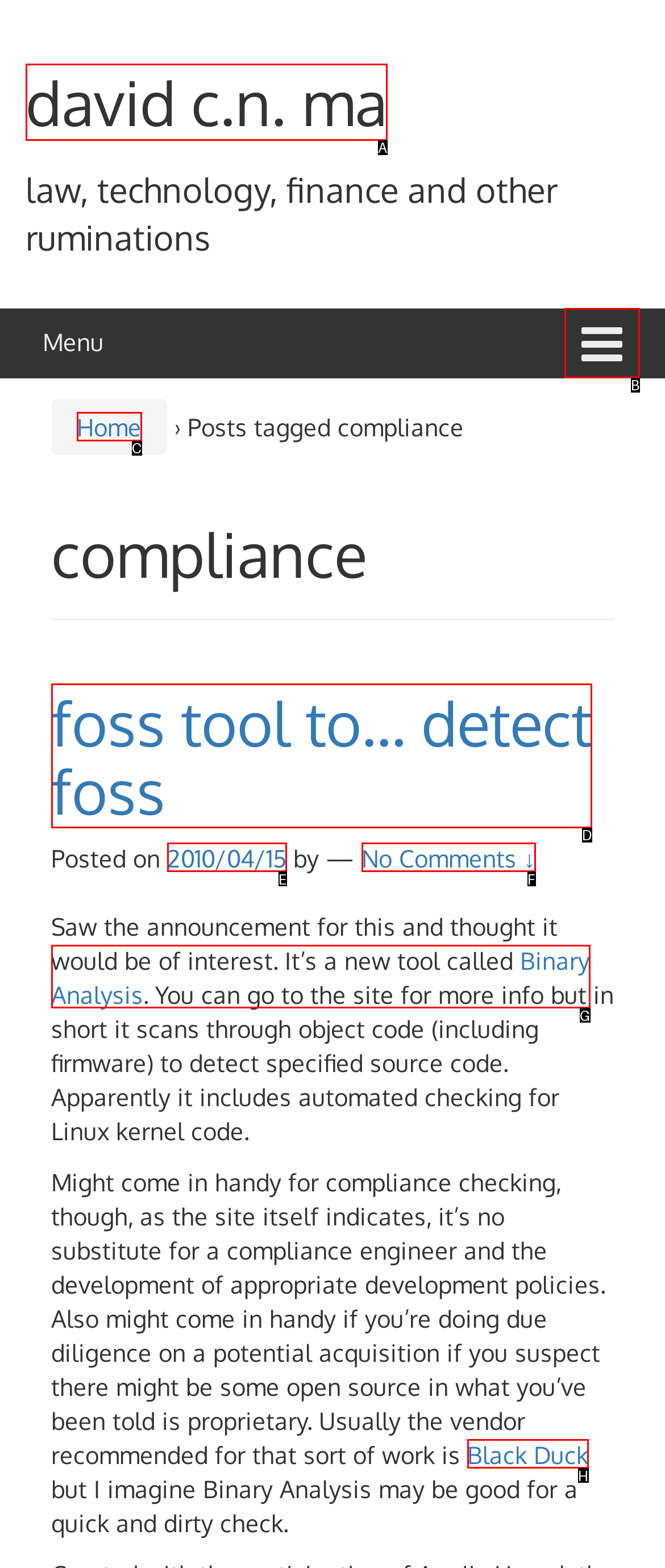What option should you select to complete this task: Sign up for the newsletter? Indicate your answer by providing the letter only.

None